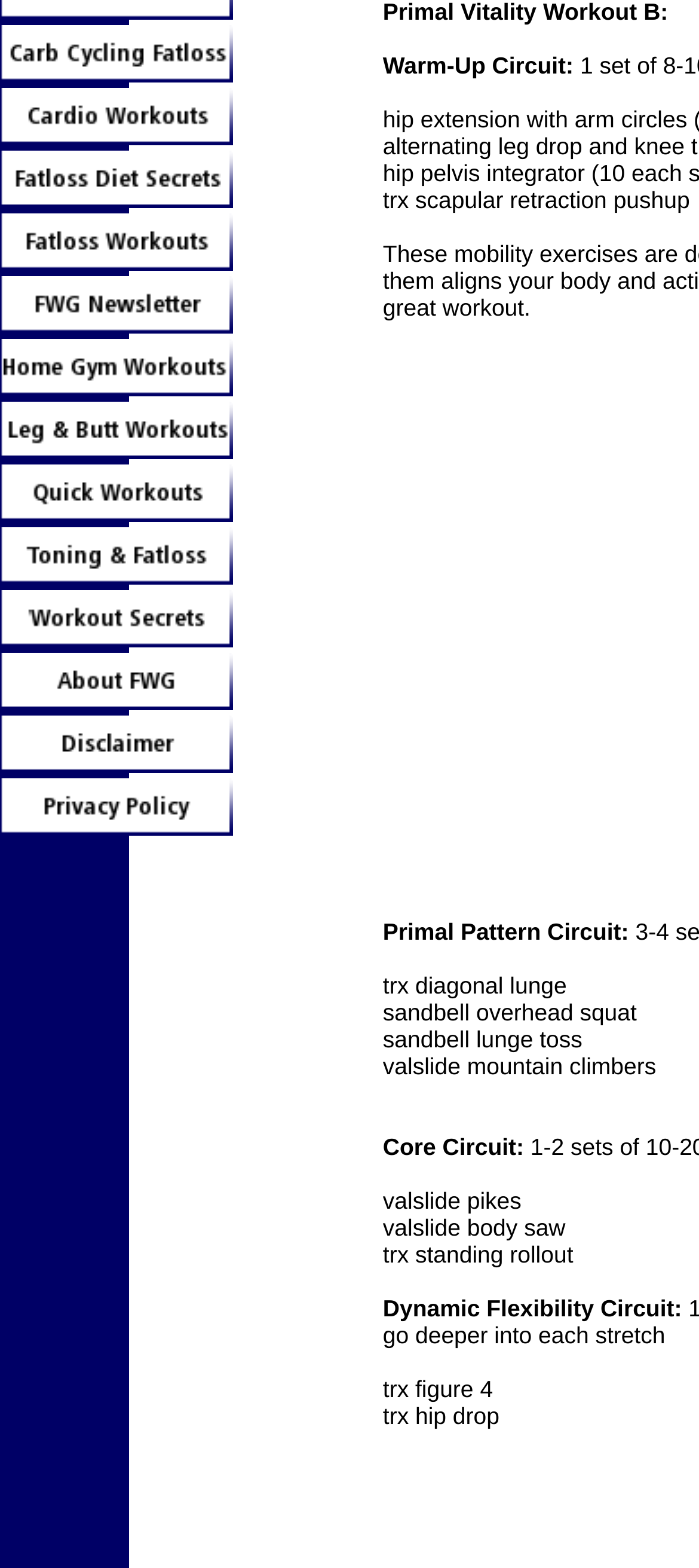For the following element description, predict the bounding box coordinates in the format (top-left x, top-left y, bottom-right x, bottom-right y). All values should be floating point numbers between 0 and 1. Description: alt="FWG Newsletter" name="Image9"

[0.0, 0.199, 0.333, 0.216]